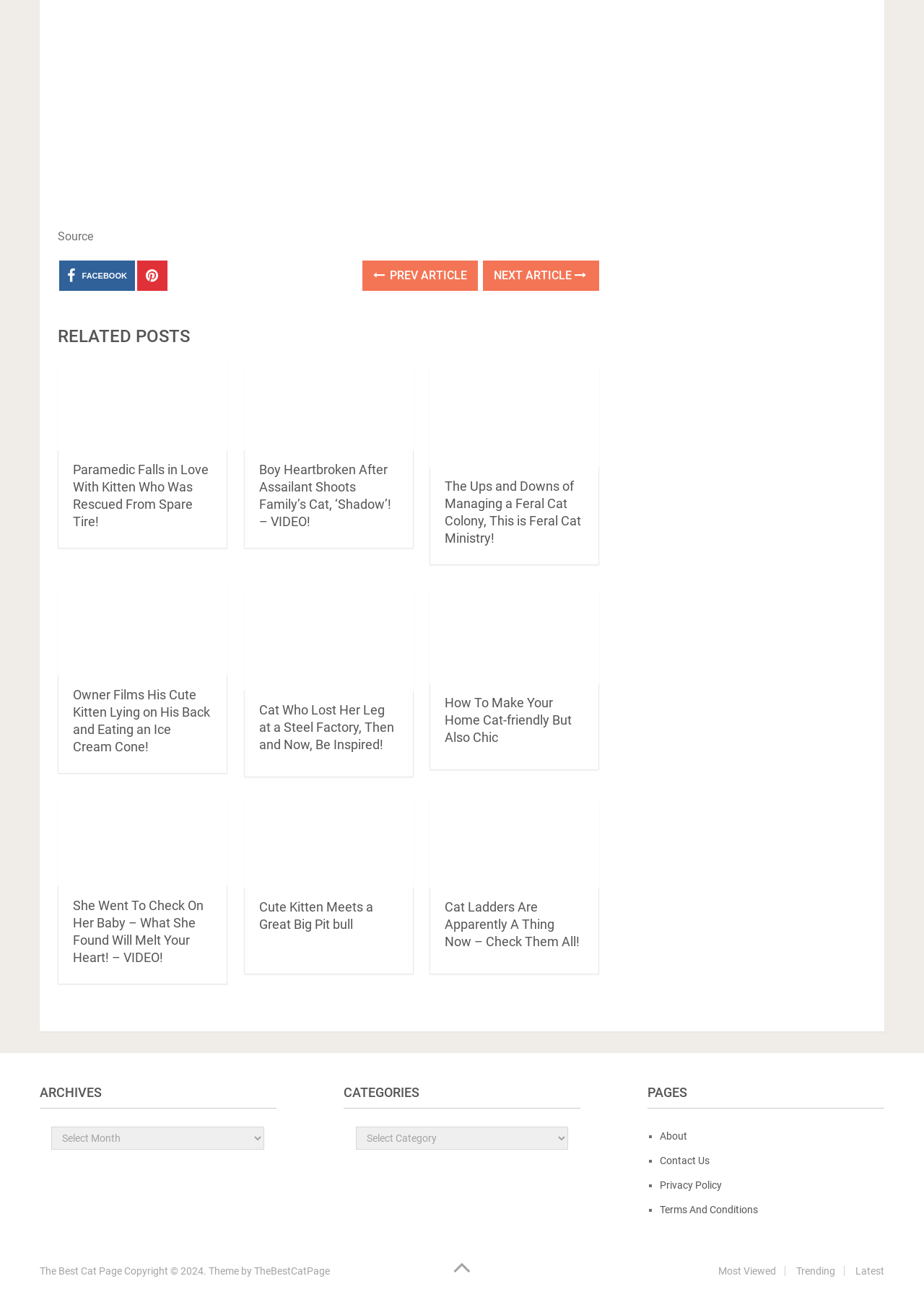Give a short answer using one word or phrase for the question:
What is the category of articles on this webpage?

Cats